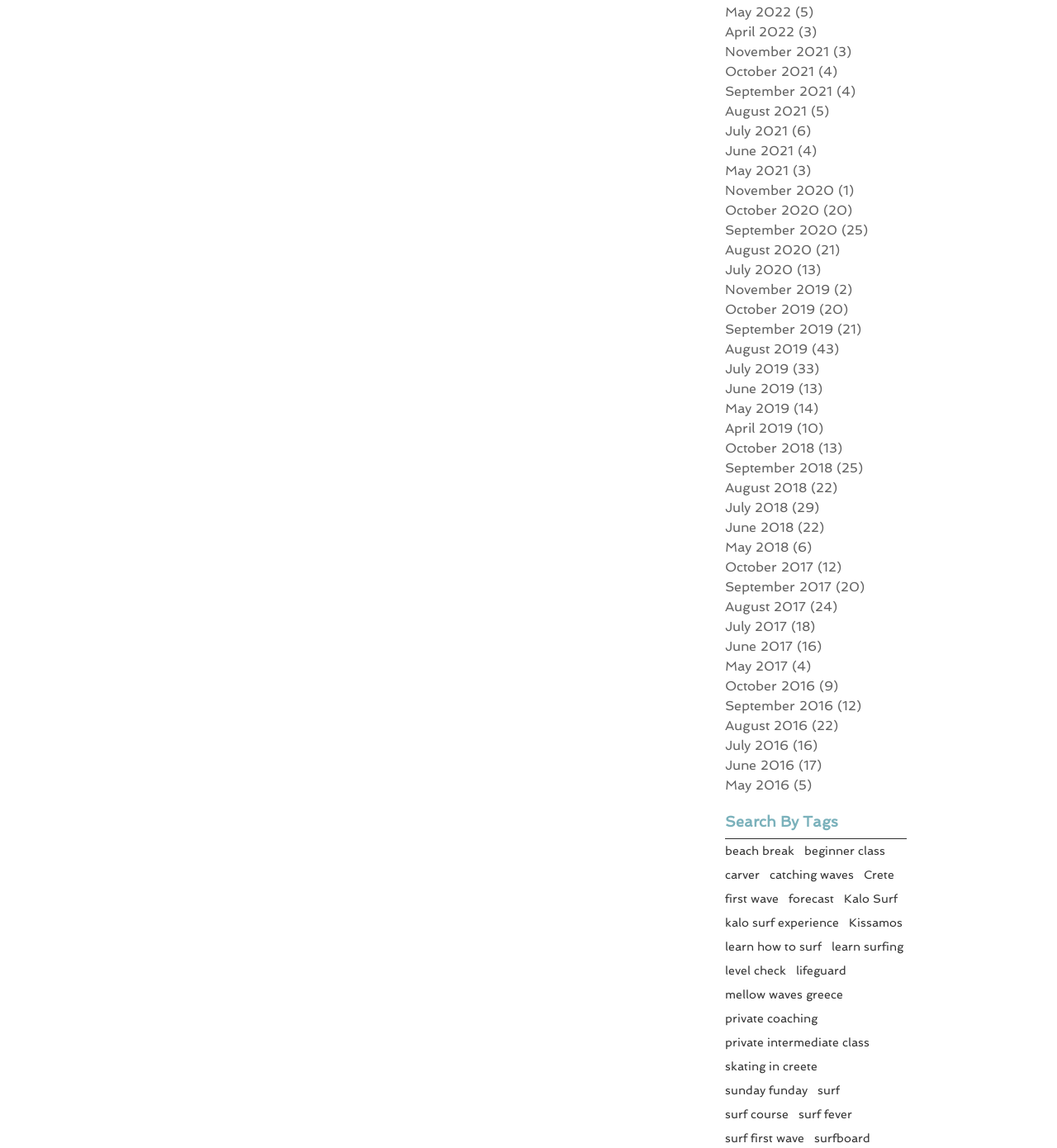Please identify the bounding box coordinates of the element that needs to be clicked to execute the following command: "Check surf course". Provide the bounding box using four float numbers between 0 and 1, formatted as [left, top, right, bottom].

[0.686, 0.965, 0.746, 0.977]